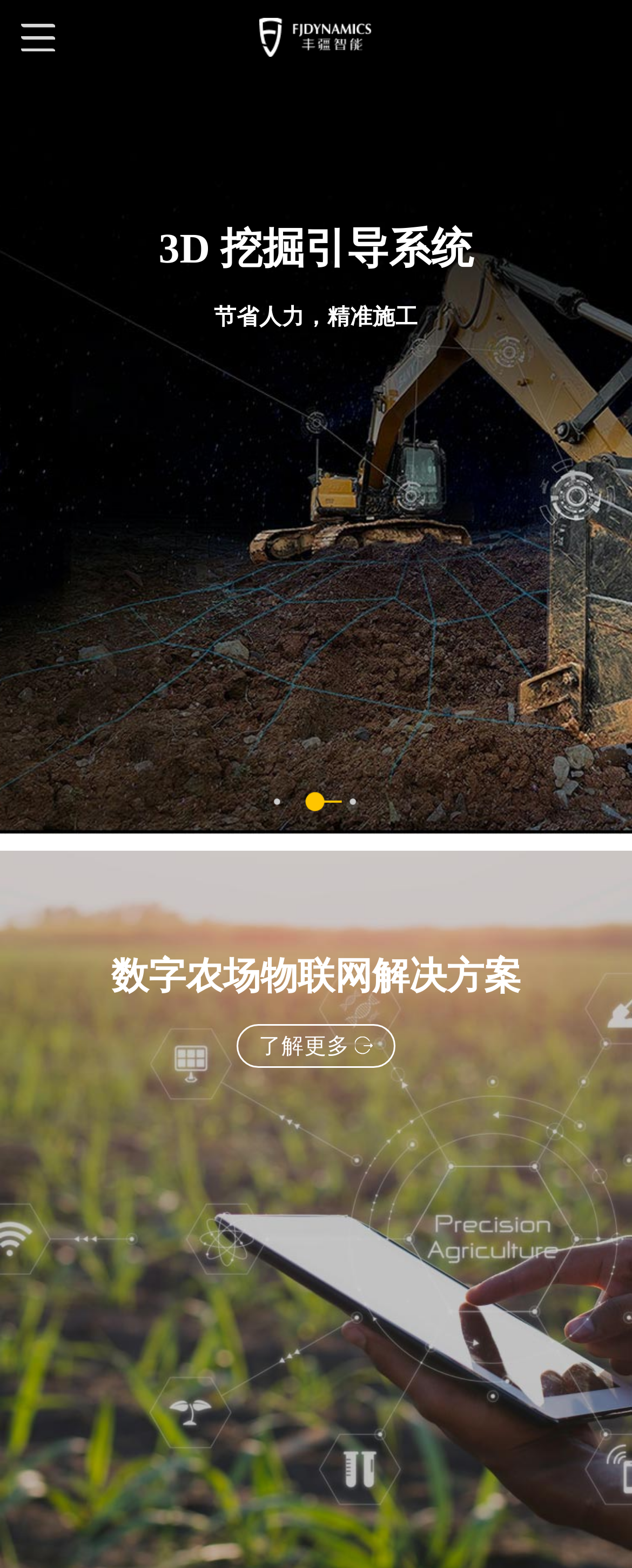What can I do to learn more?
Based on the content of the image, thoroughly explain and answer the question.

I found a link element with the text '了解更多' which suggests that I can click on it to learn more about the topic.